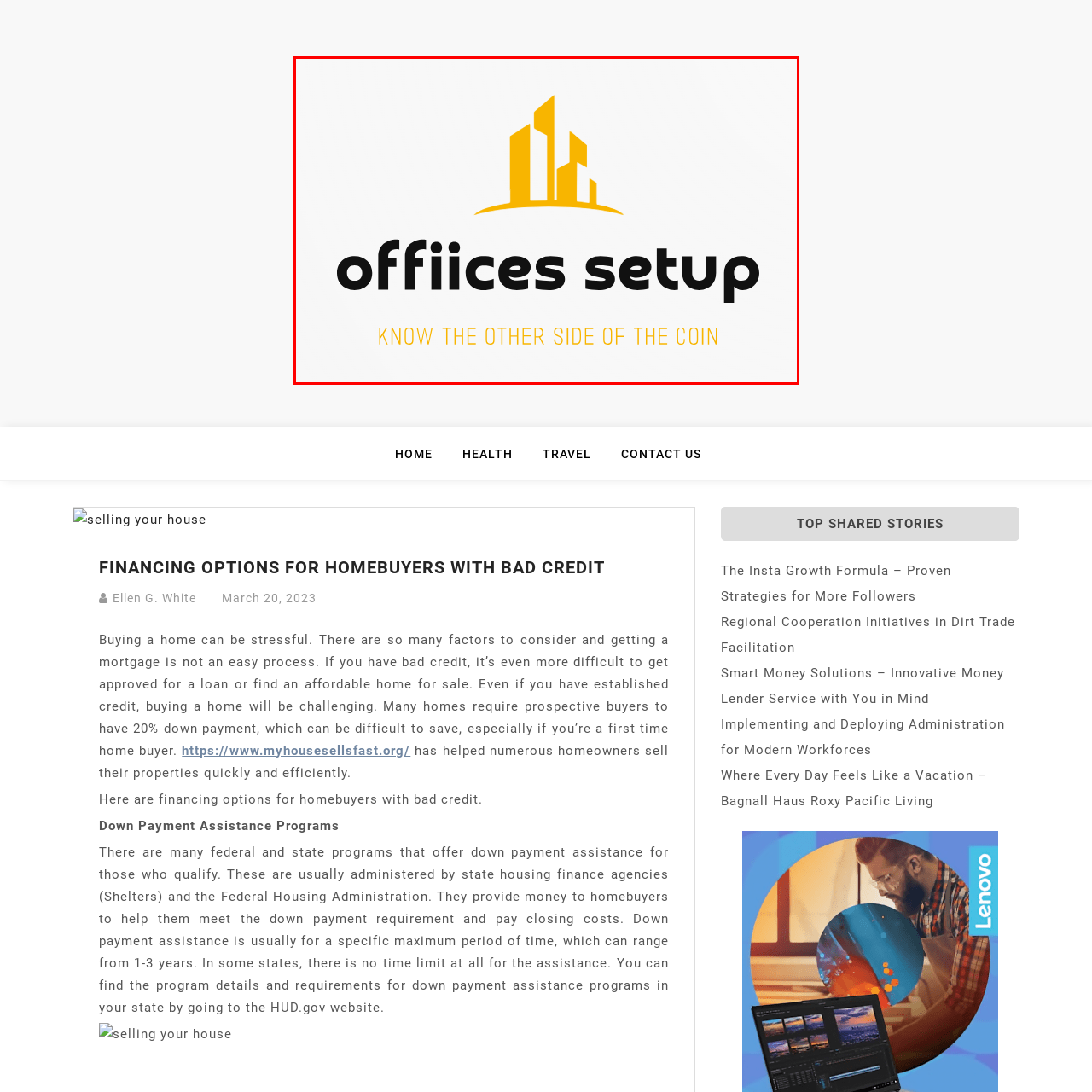What is the color of the company name typography?
Examine the area marked by the red bounding box and respond with a one-word or short phrase answer.

Black